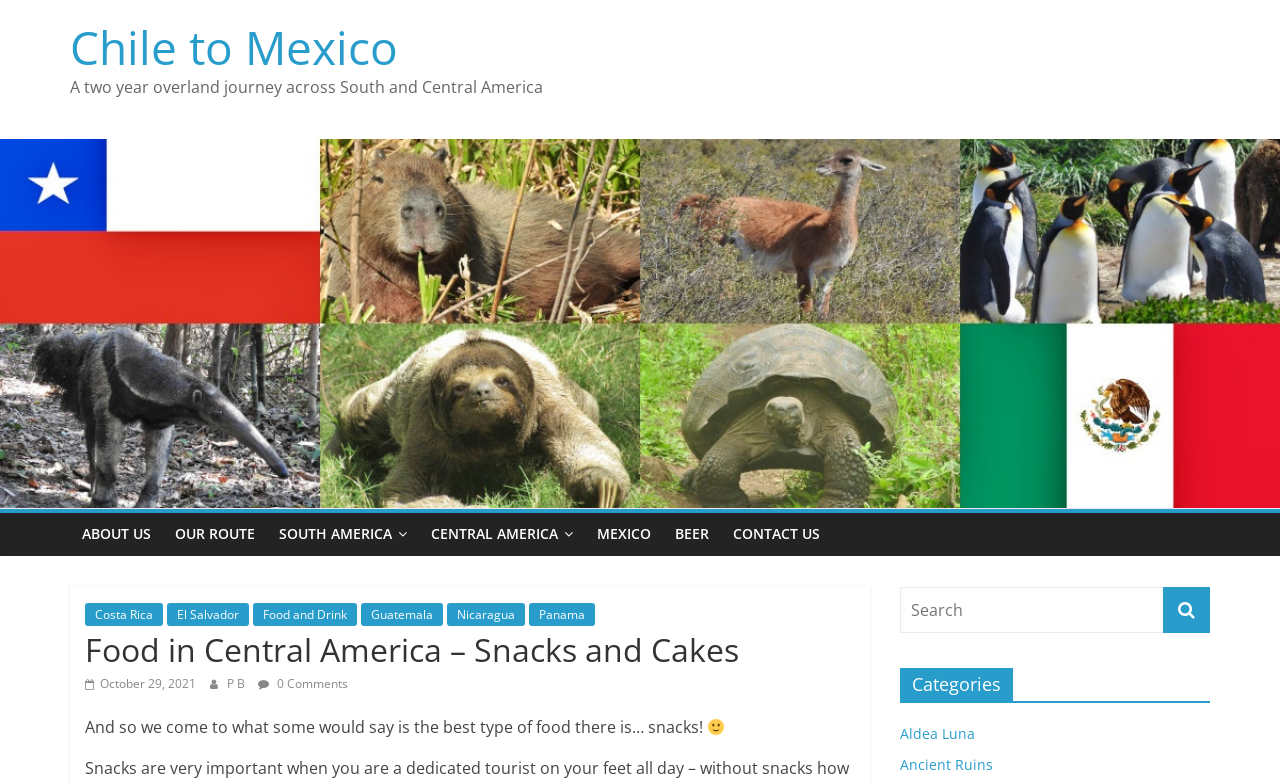Indicate the bounding box coordinates of the element that needs to be clicked to satisfy the following instruction: "View 'Food and Drink' page". The coordinates should be four float numbers between 0 and 1, i.e., [left, top, right, bottom].

[0.198, 0.77, 0.279, 0.799]